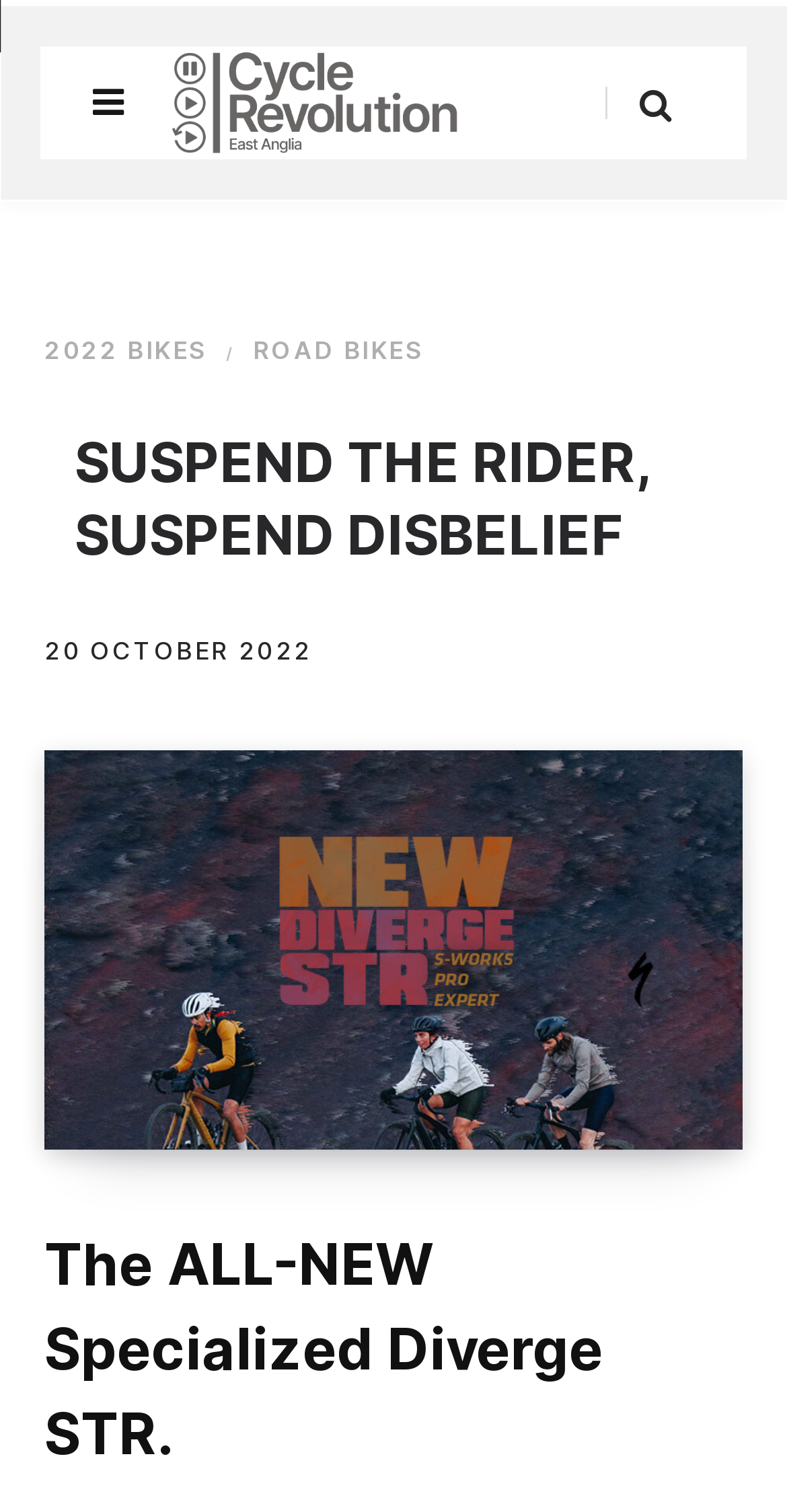Provide a short answer using a single word or phrase for the following question: 
What is the purpose of the 'Enlarge Featured Image' link?

To enlarge the image